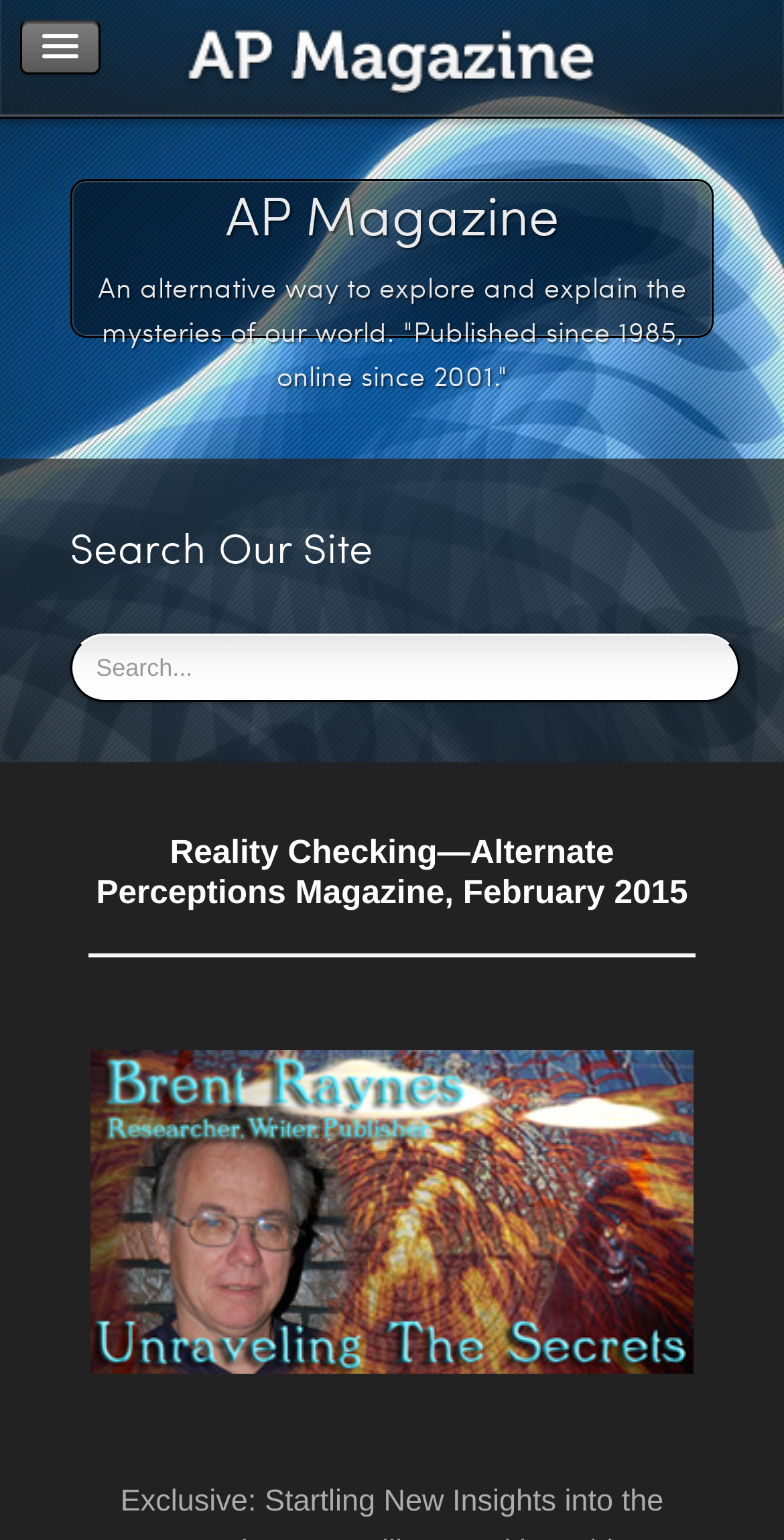What type of element is located at the bottom of the page?
Look at the screenshot and respond with one word or a short phrase.

Image